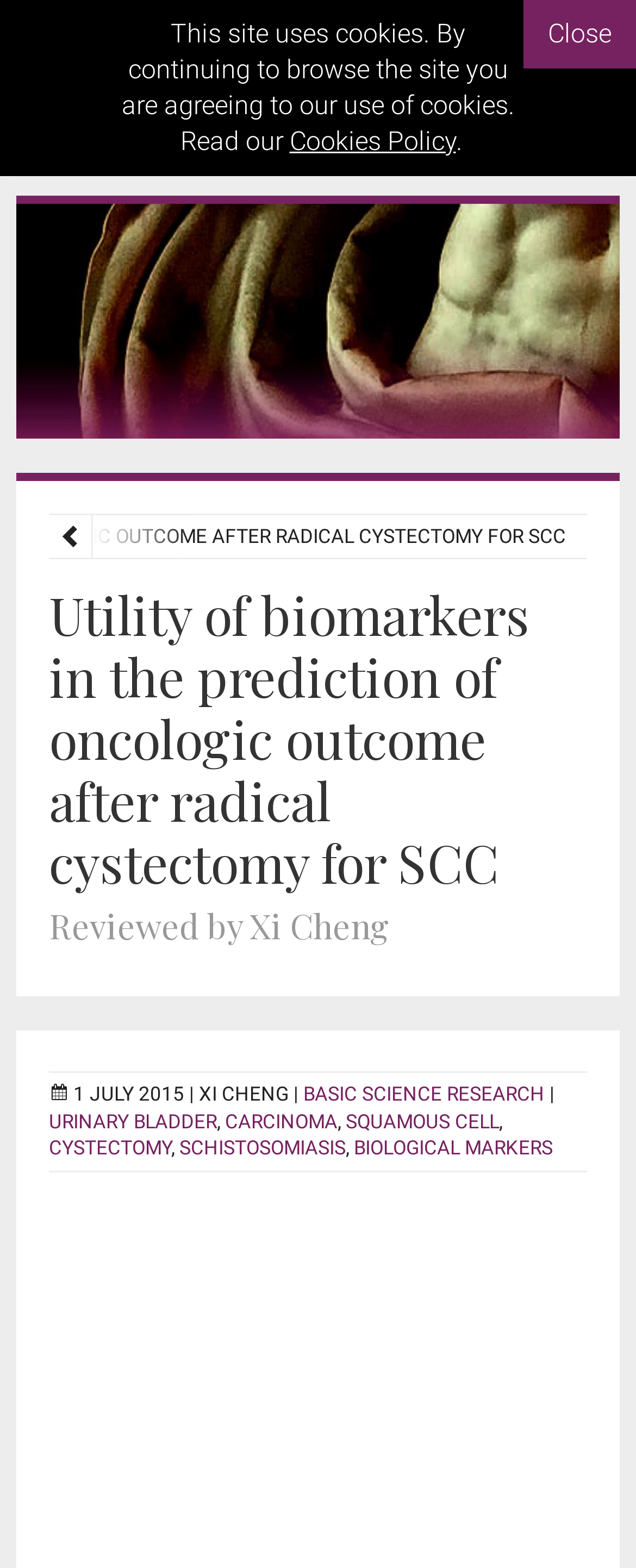Give a concise answer of one word or phrase to the question: 
What is the name of the website?

Urology News